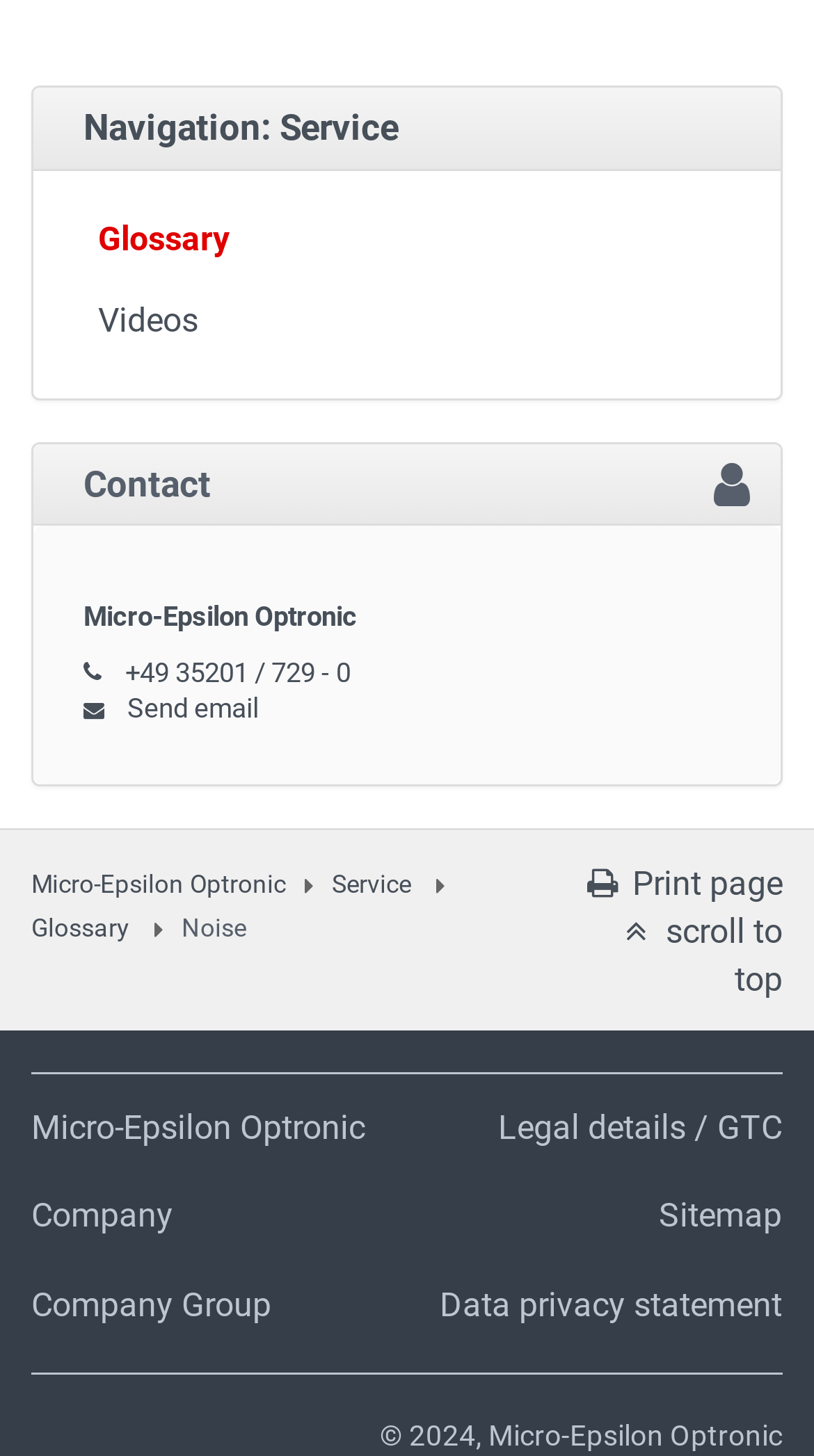Provide your answer to the question using just one word or phrase: What type of content is available on the webpage?

Company information and services